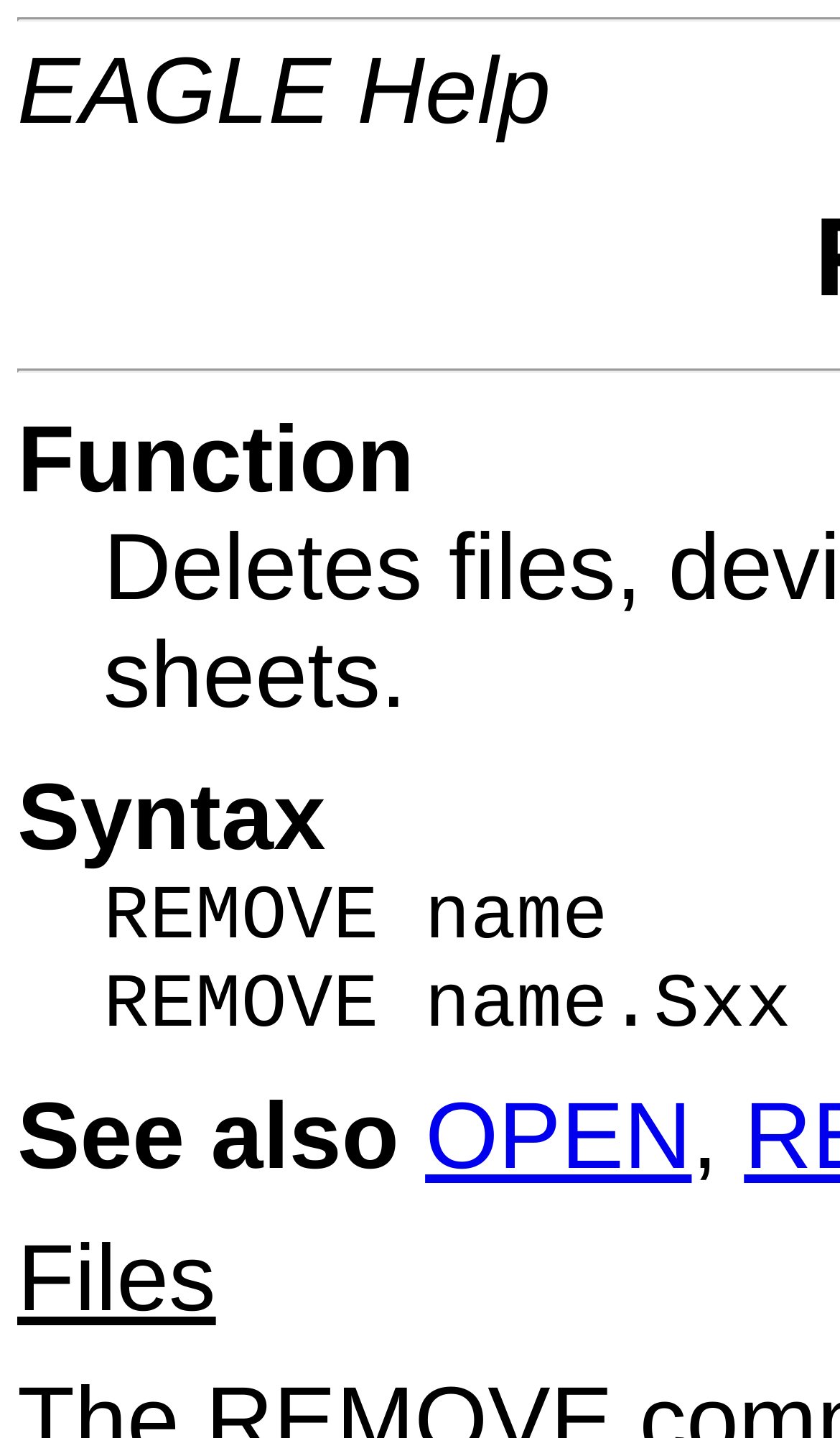Provide a short answer to the following question with just one word or phrase: What is the function of the REMOVE command?

Not specified